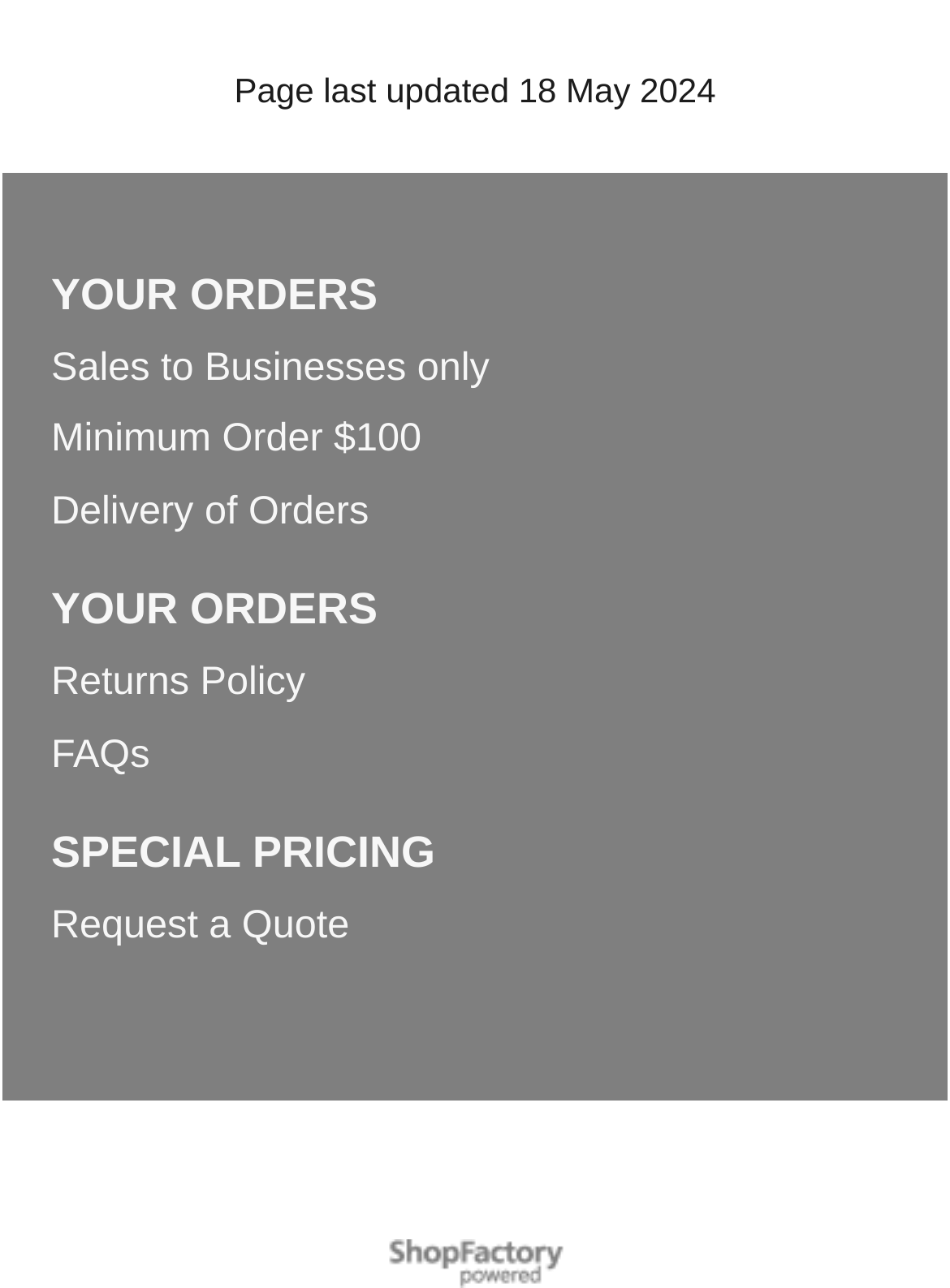Locate the bounding box coordinates of the clickable area to execute the instruction: "Request a quote". Provide the coordinates as four float numbers between 0 and 1, represented as [left, top, right, bottom].

[0.054, 0.701, 0.882, 0.738]